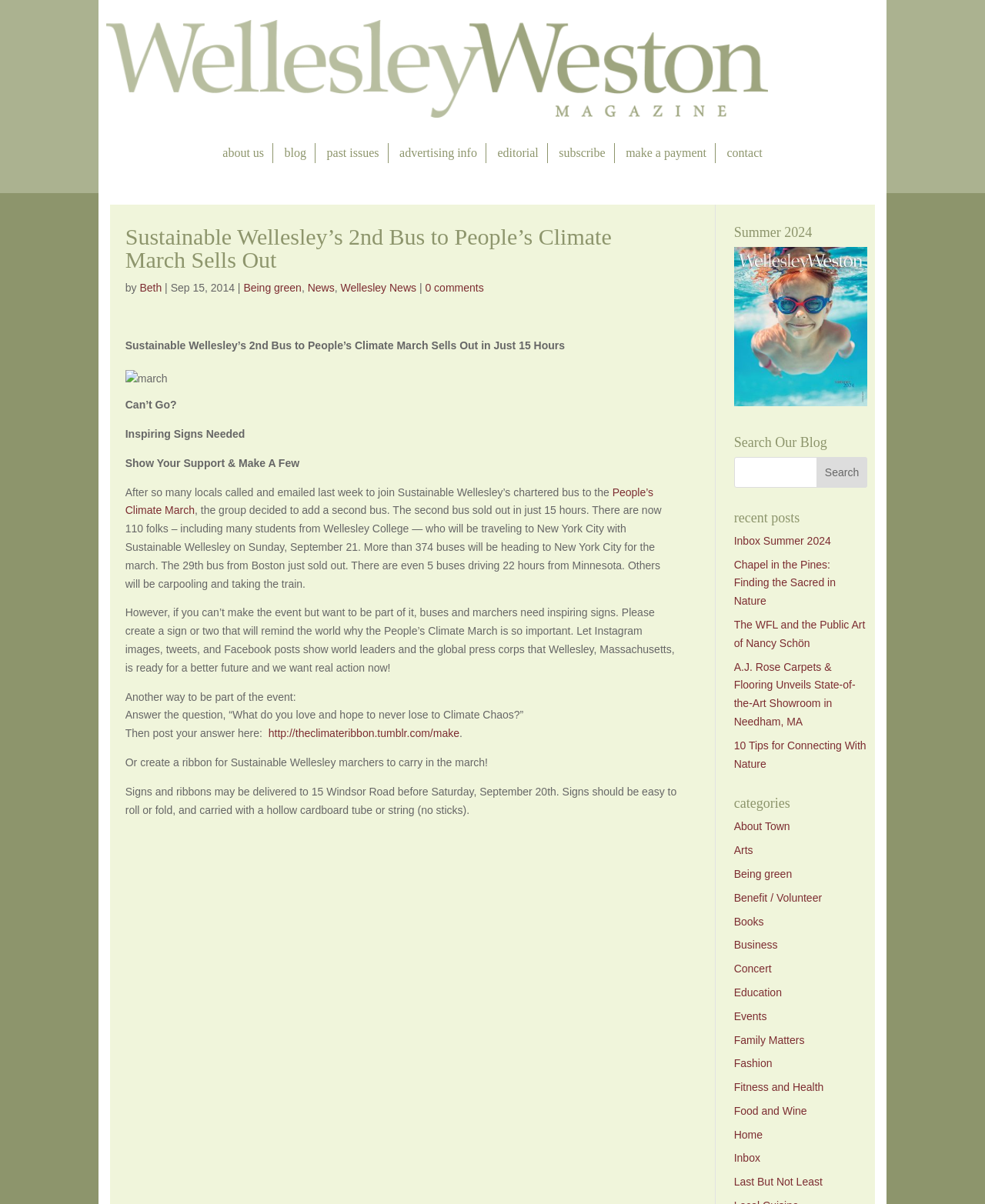Extract the bounding box coordinates for the described element: "name="s"". The coordinates should be represented as four float numbers between 0 and 1: [left, top, right, bottom].

[0.745, 0.36, 0.88, 0.386]